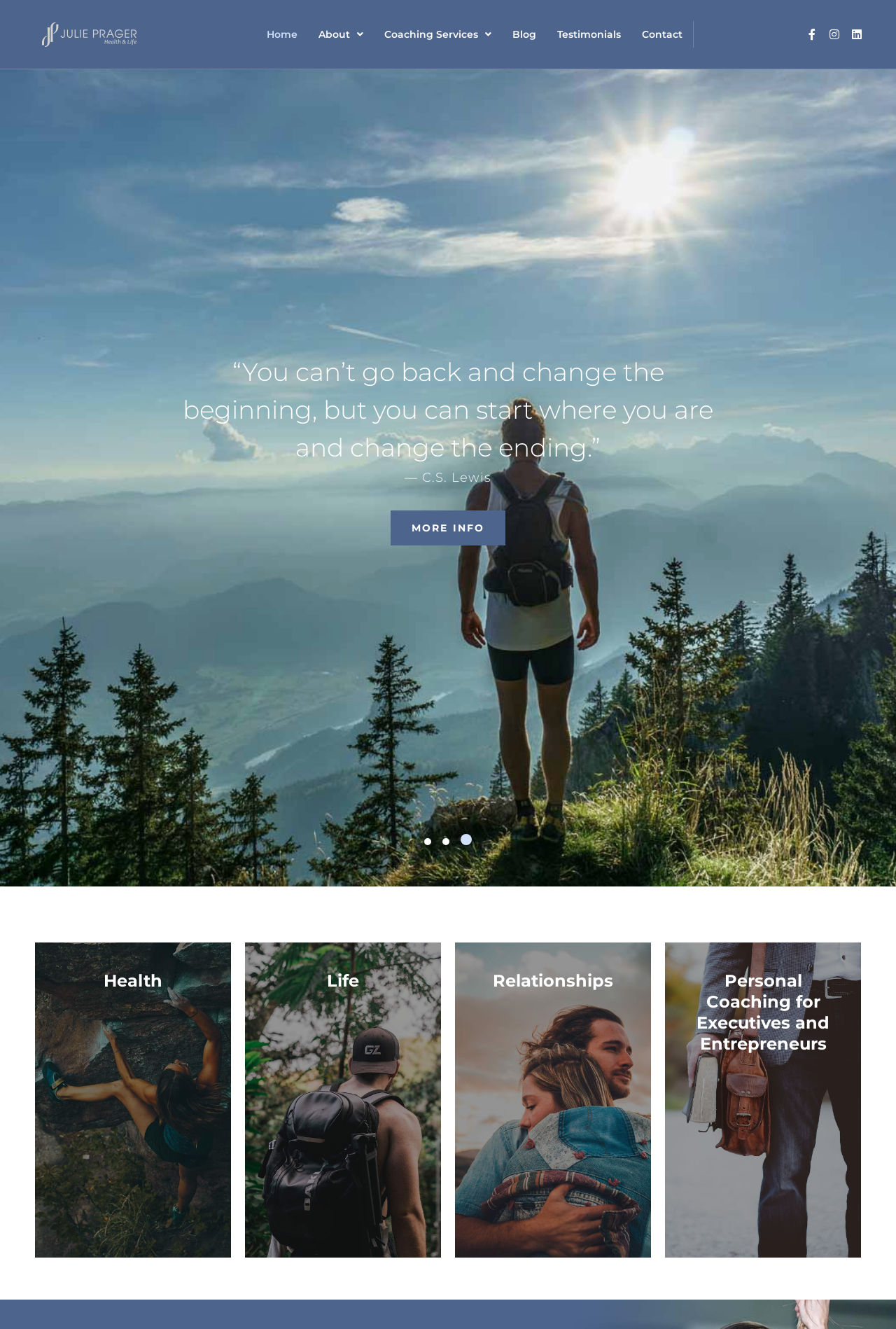Provide a one-word or brief phrase answer to the question:
How many images are there on the webpage?

4